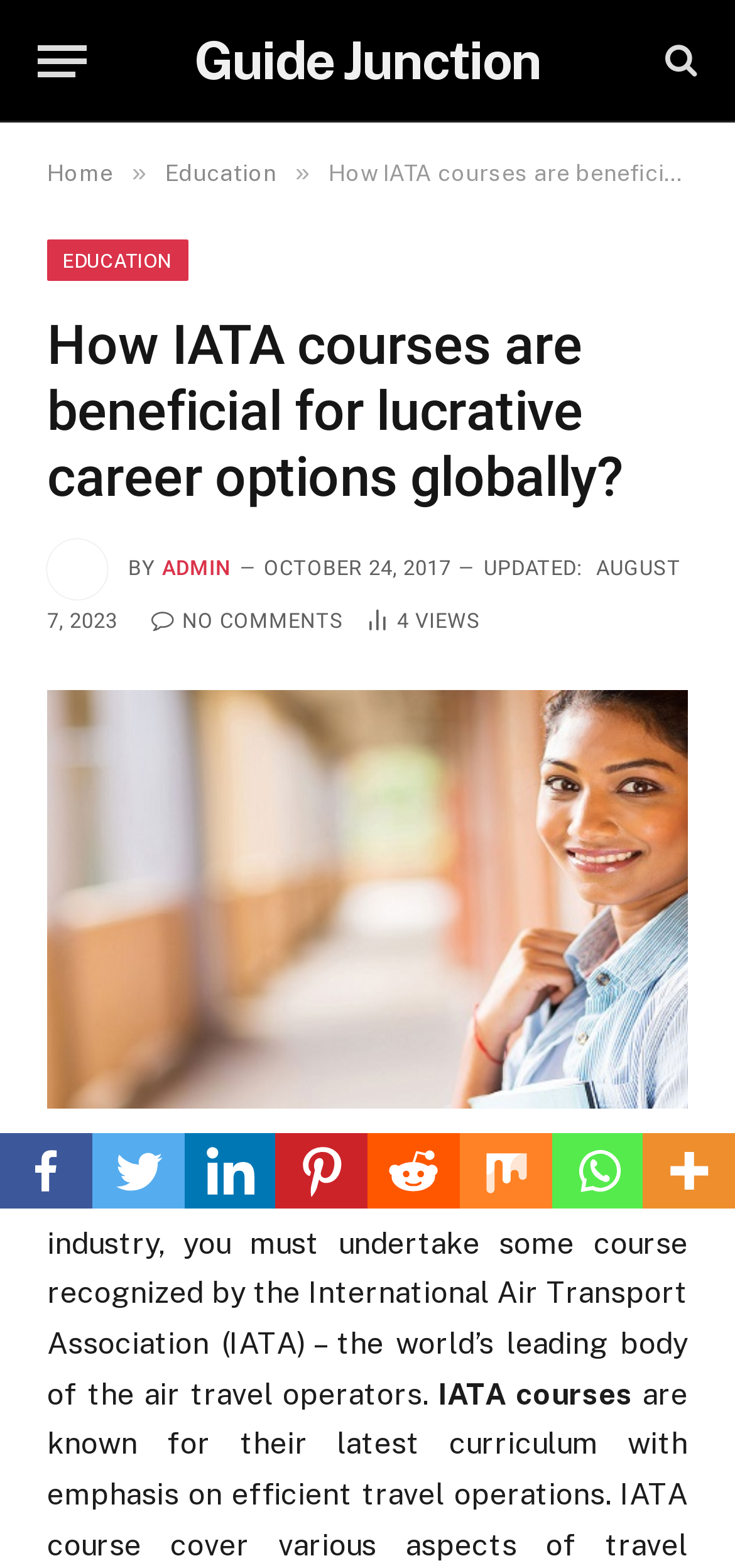Please identify the bounding box coordinates of the clickable element to fulfill the following instruction: "Click on Contact us". The coordinates should be four float numbers between 0 and 1, i.e., [left, top, right, bottom].

None